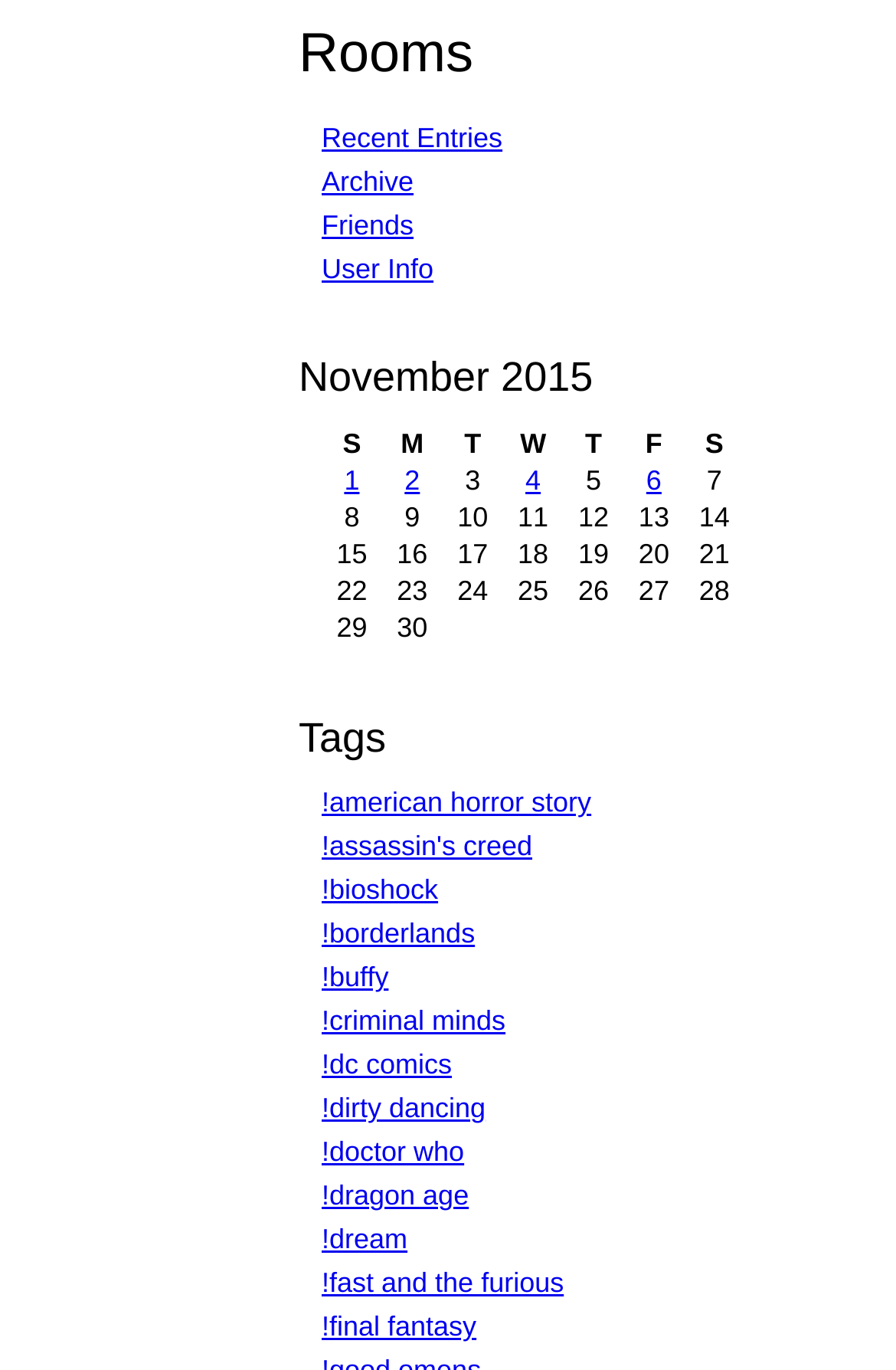Generate a thorough description of the webpage.

This webpage is titled "Rooms" and appears to be a personal blog or journal. At the top of the page, there are four links: "Recent Entries", "Archive", "Friends", and "User Info", which are aligned horizontally and take up about a quarter of the page's width.

Below these links, there is a heading that reads "November 2015", which is followed by a table that displays a monthly calendar with links to each day's posts. The table has seven columns, labeled "S", "M", "T", "W", "T", "F", and "S", representing the days of the week. Each row in the table represents a week, with links to individual posts on specific days.

Underneath the calendar table, there is another heading that reads "Tags", which is followed by a list of 15 links to various tags or categories, such as "!american horror story", "!assassin's creed", "!bioshock", and so on. These links are aligned vertically and take up about half of the page's width.

Overall, the webpage has a simple and organized layout, with clear headings and concise text. The use of tables and links makes it easy to navigate and find specific content.